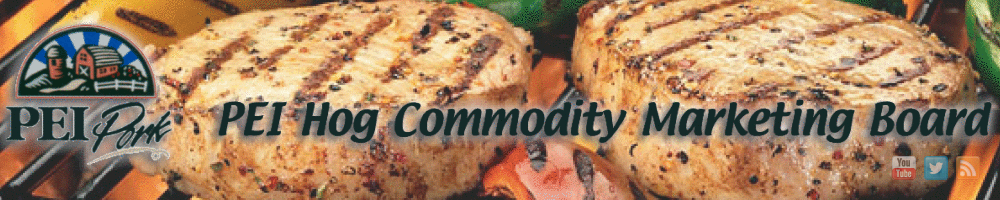Reply to the question with a brief word or phrase: What is represented by the grilled pork chops?

Quality of Canadian pork products